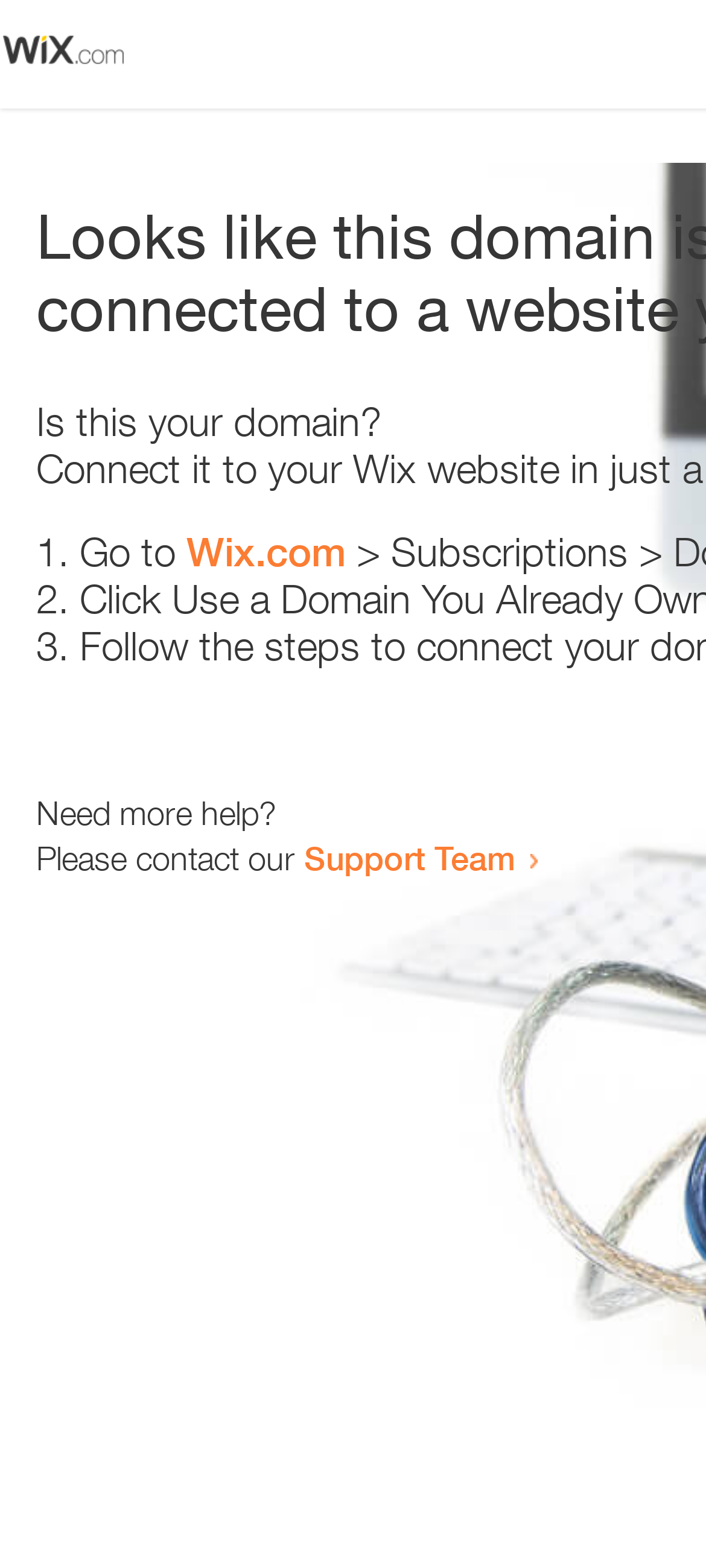What is the text that precedes the link 'Wix.com'?
Refer to the screenshot and deliver a thorough answer to the question presented.

The link 'Wix.com' is preceded by the text 'Go to' which is a part of the first step listed on the webpage.